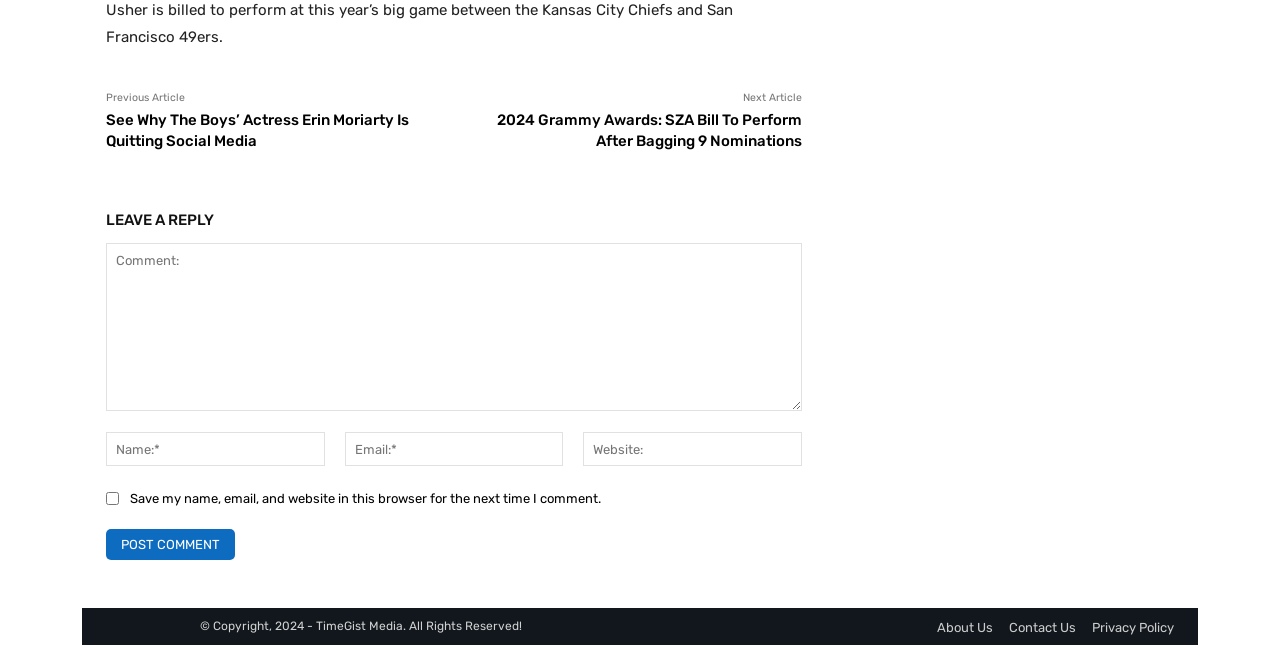Give the bounding box coordinates for the element described as: "Privacy Policy".

[0.853, 0.961, 0.917, 0.985]